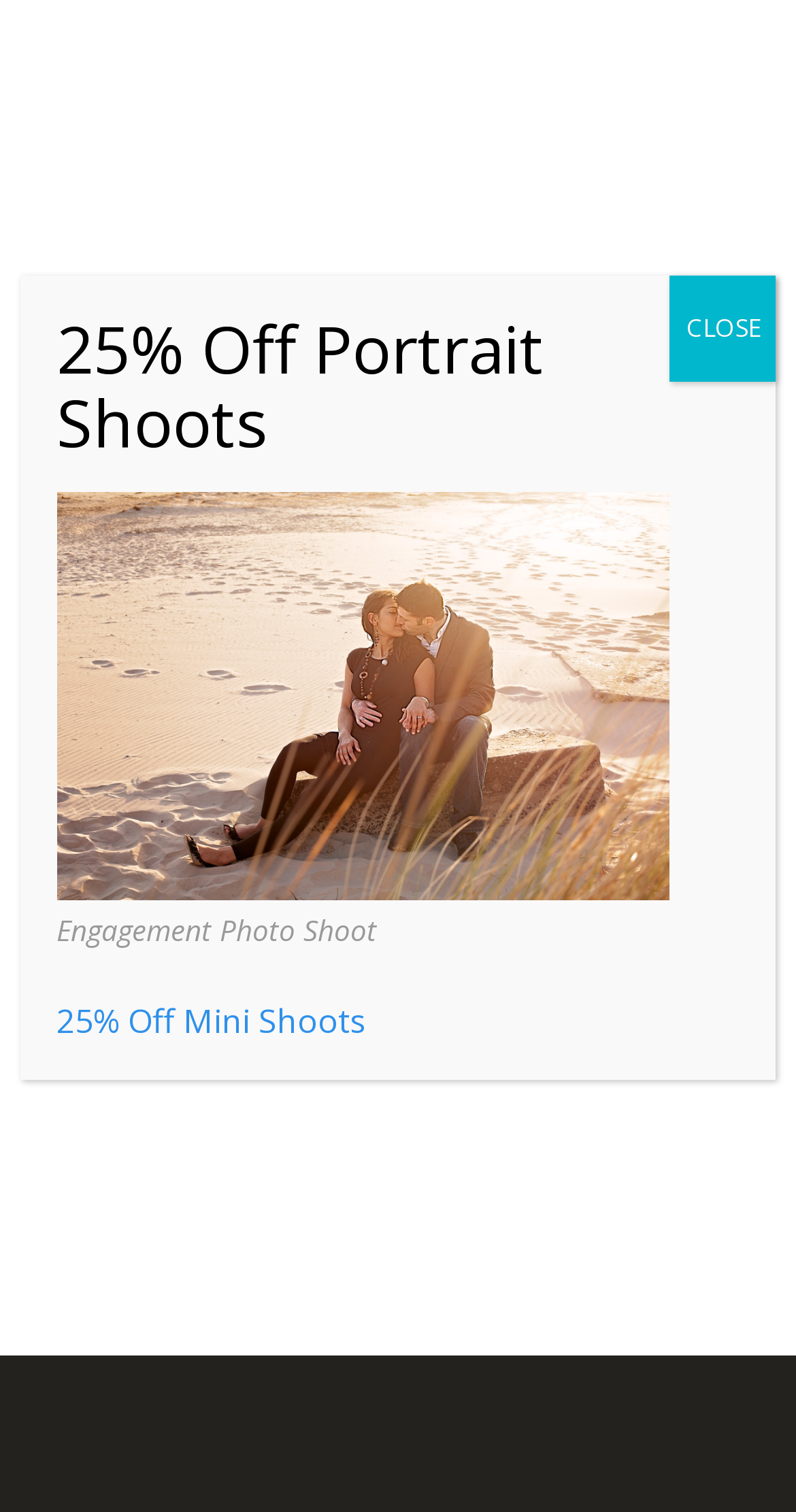Give a short answer to this question using one word or a phrase:
What is the location of the photography service?

Newcastle